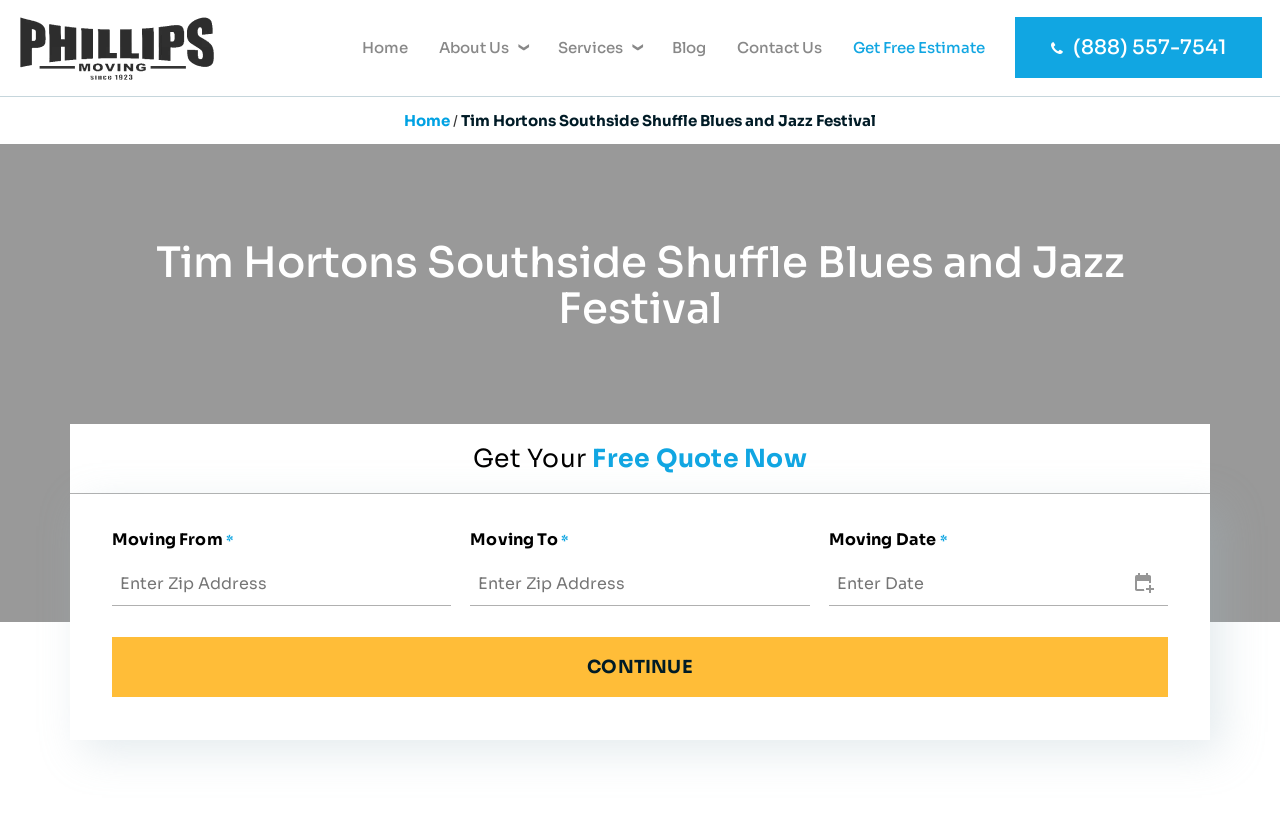Identify the bounding box coordinates of the element to click to follow this instruction: 'Click on the 'Continue' button'. Ensure the coordinates are four float values between 0 and 1, provided as [left, top, right, bottom].

[0.088, 0.777, 0.912, 0.85]